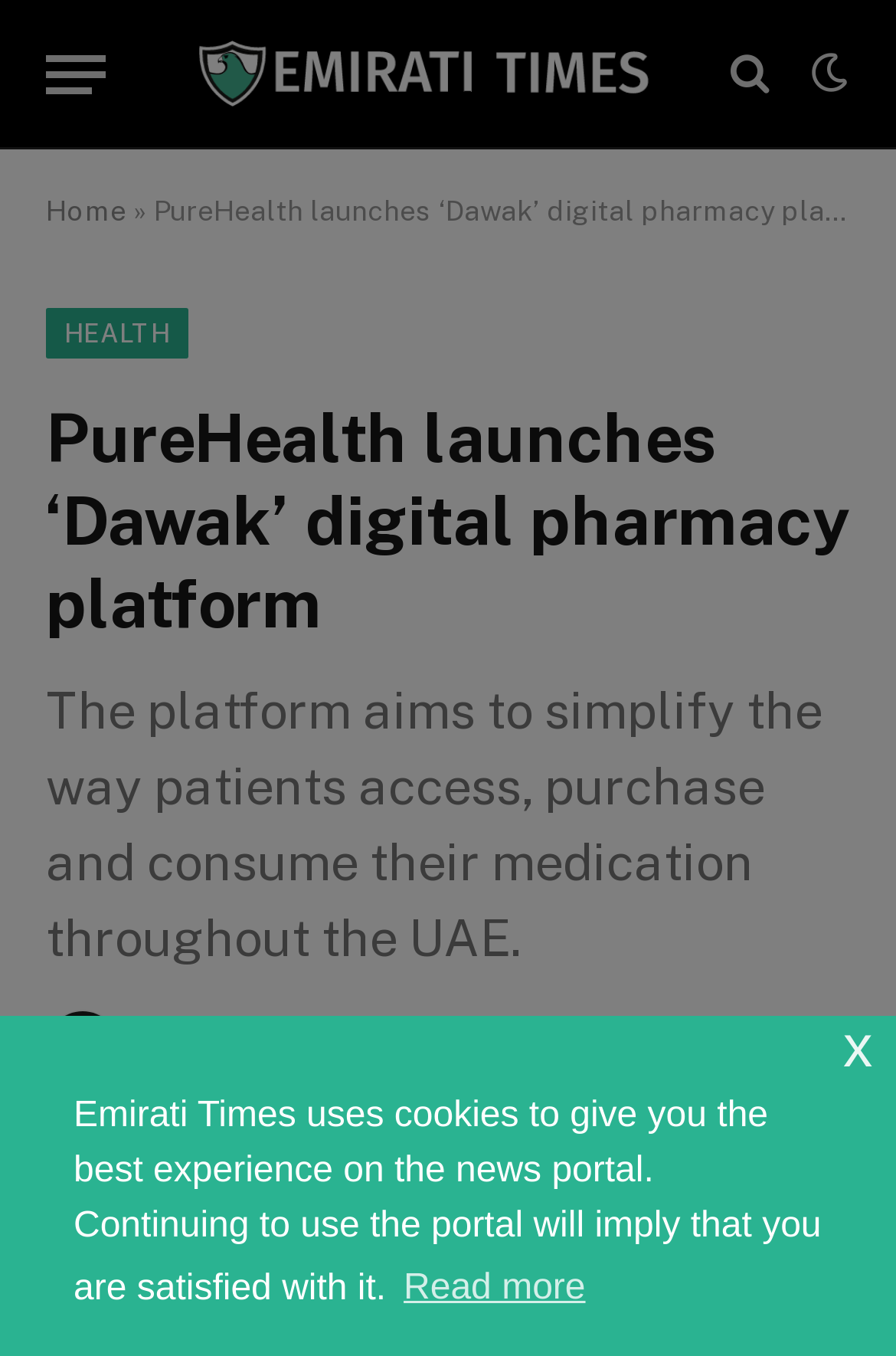Point out the bounding box coordinates of the section to click in order to follow this instruction: "Click the 'Menu' button".

[0.051, 0.016, 0.118, 0.092]